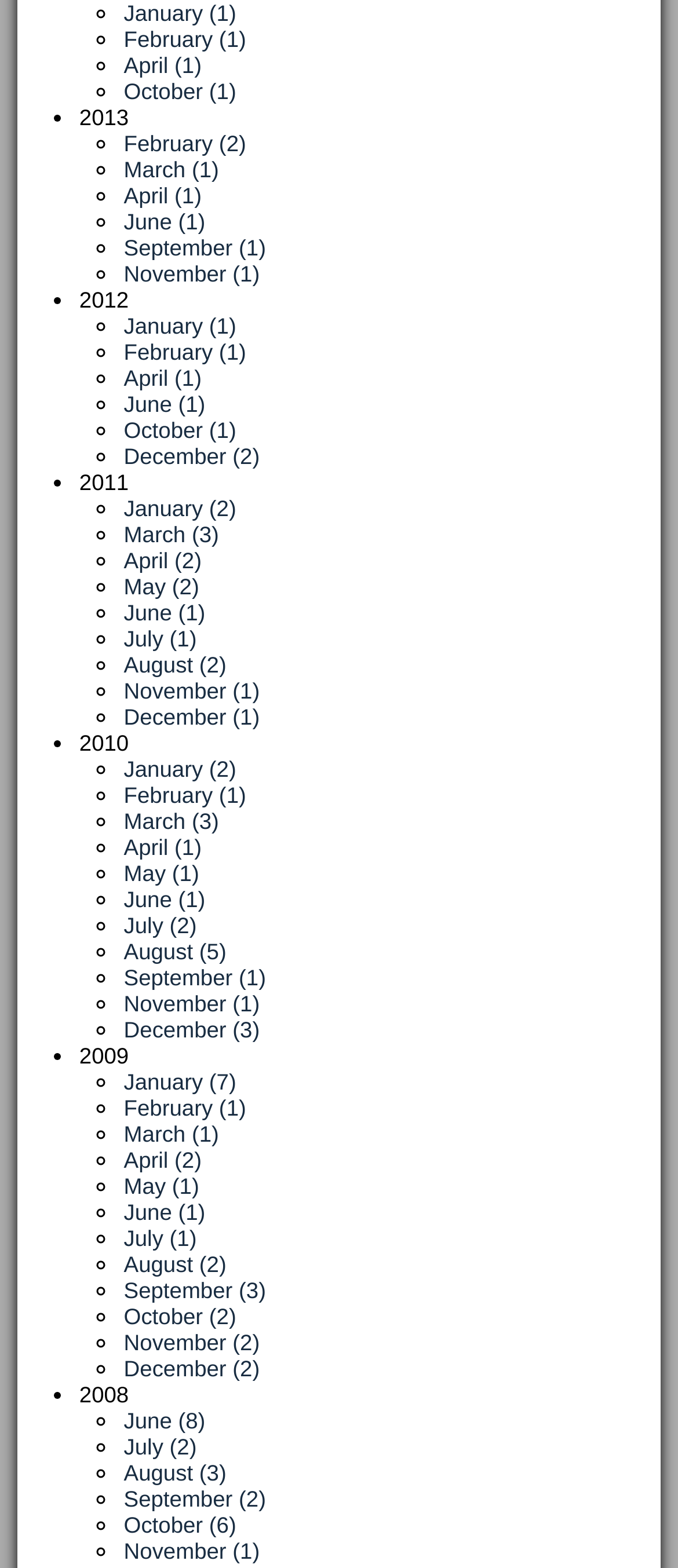Find the bounding box coordinates for the area that should be clicked to accomplish the instruction: "Check November (1)".

[0.183, 0.166, 0.383, 0.183]